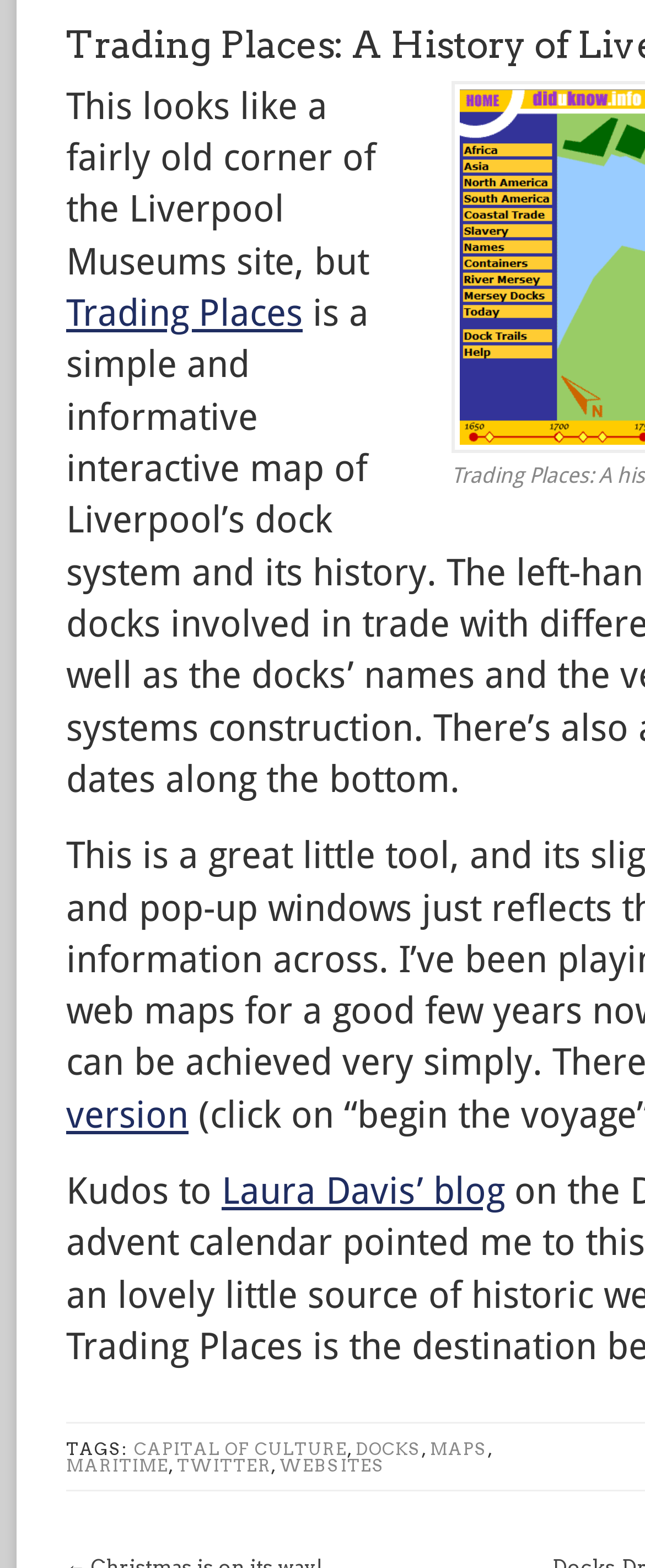Provide your answer in a single word or phrase: 
What is the name of the blog mentioned?

Laura Davis’ blog